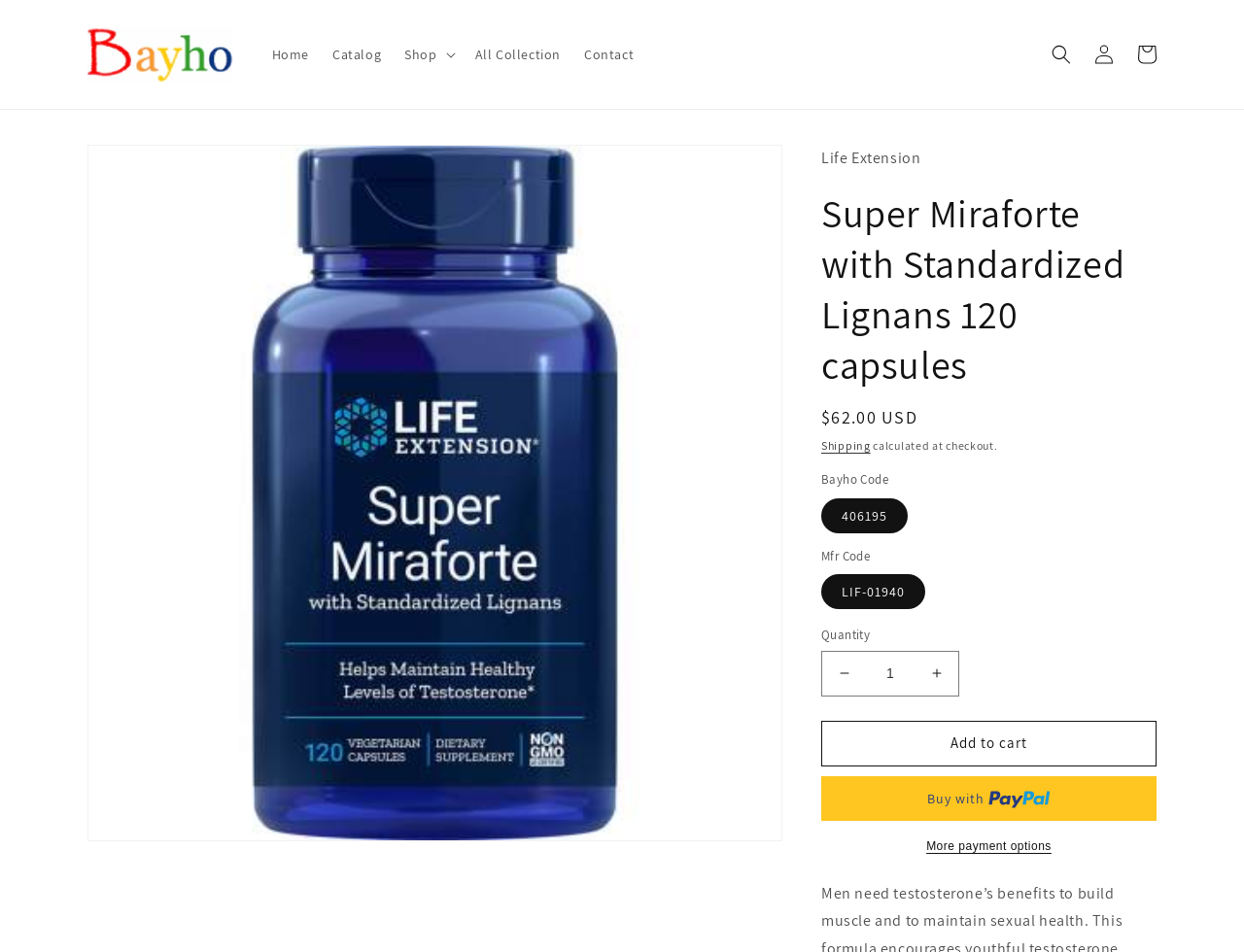Determine the bounding box coordinates of the UI element described below. Use the format (top-left x, top-left y, bottom-right x, bottom-right y) with floating point numbers between 0 and 1: Add to cart

[0.66, 0.757, 0.93, 0.805]